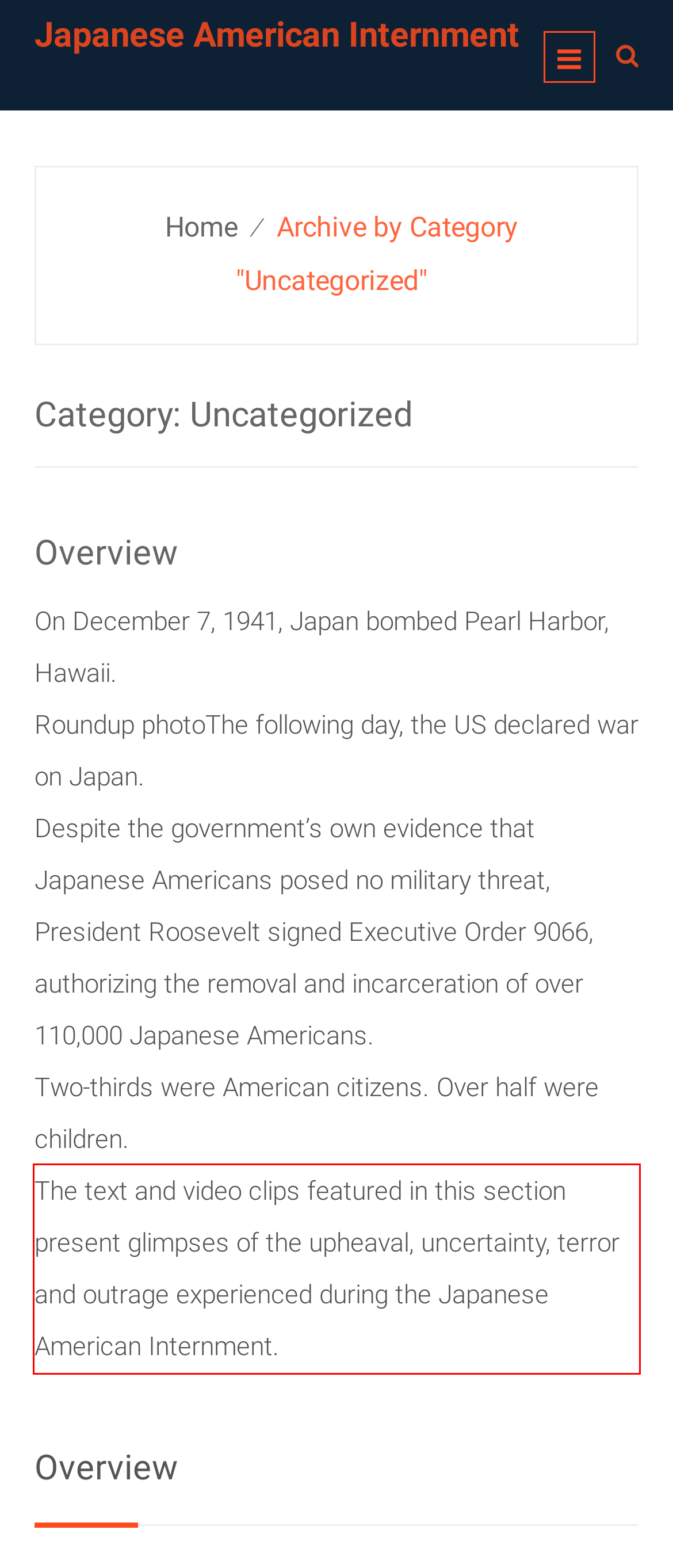Given a screenshot of a webpage containing a red rectangle bounding box, extract and provide the text content found within the red bounding box.

The text and video clips featured in this section present glimpses of the upheaval, uncertainty, terror and outrage experienced during the Japanese American Internment.